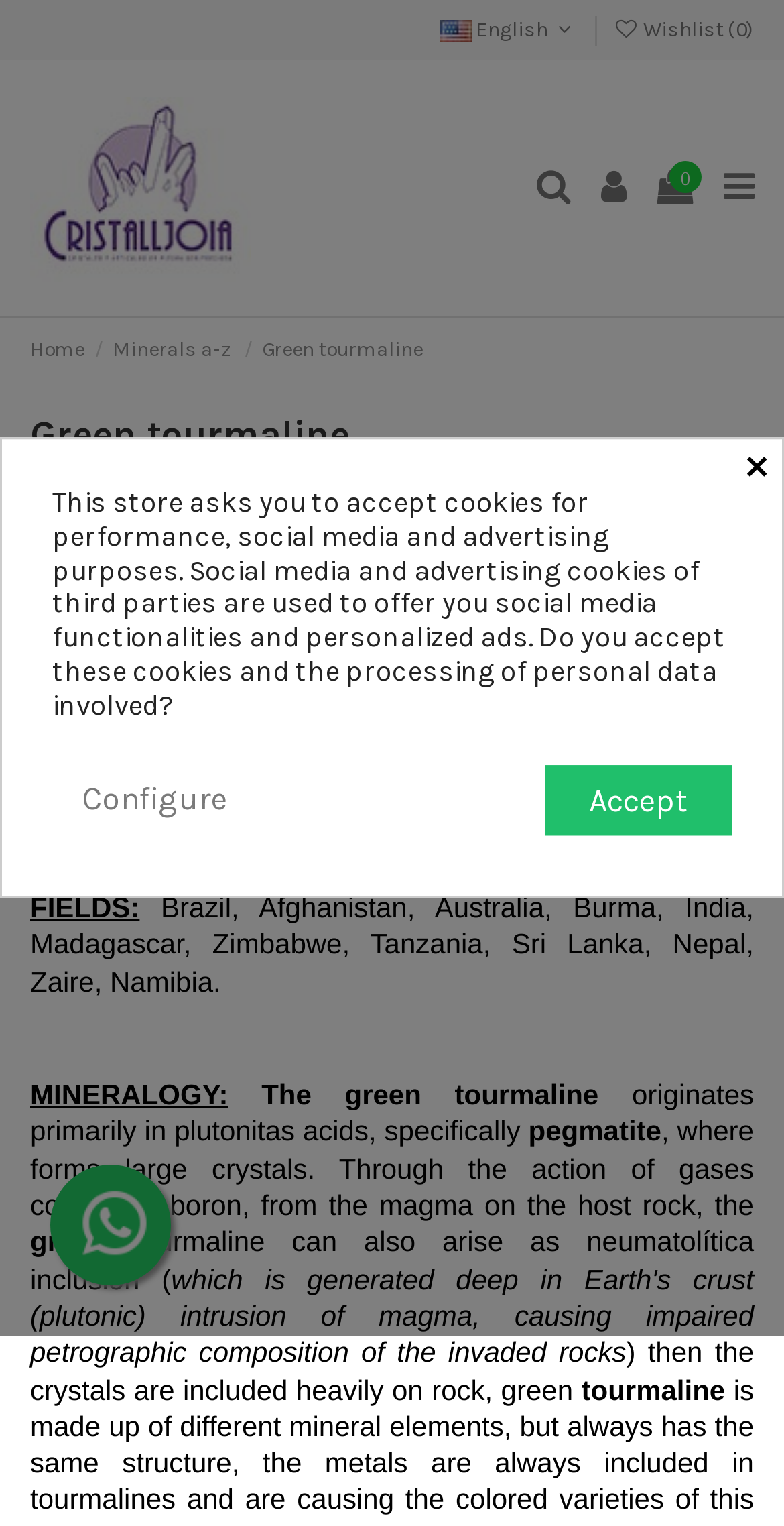Using the information from the screenshot, answer the following question thoroughly:
Where can the crystal be found?

The locations where the crystal can be found are listed in the section with the heading 'FIELDS:' which is located in the middle of the webpage. The list of locations includes Brazil, Afghanistan, Australia, and several other countries.